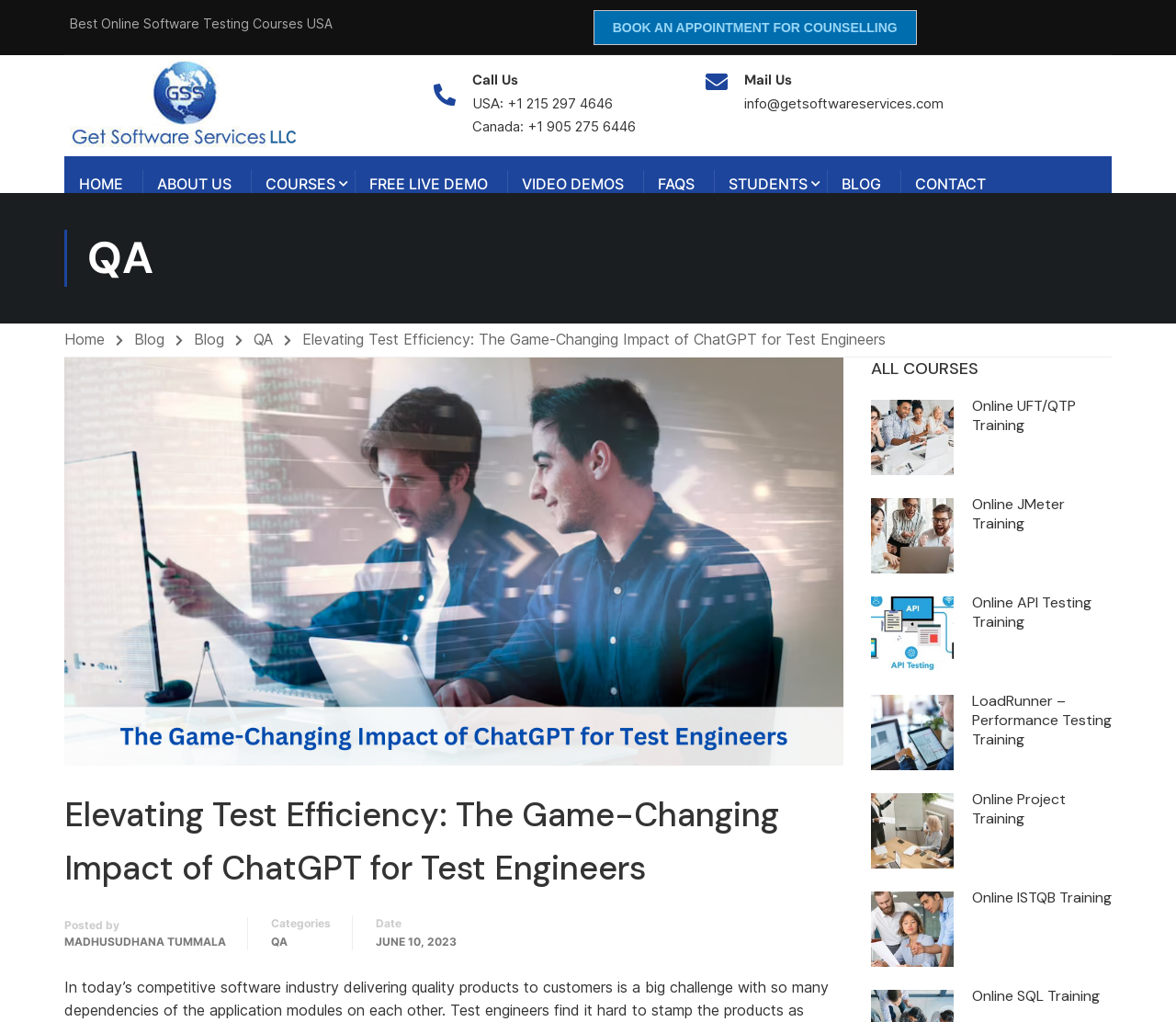What is the name of the author of the blog post?
Please provide a single word or phrase based on the screenshot.

MADHUSUDHANA TUMMALA